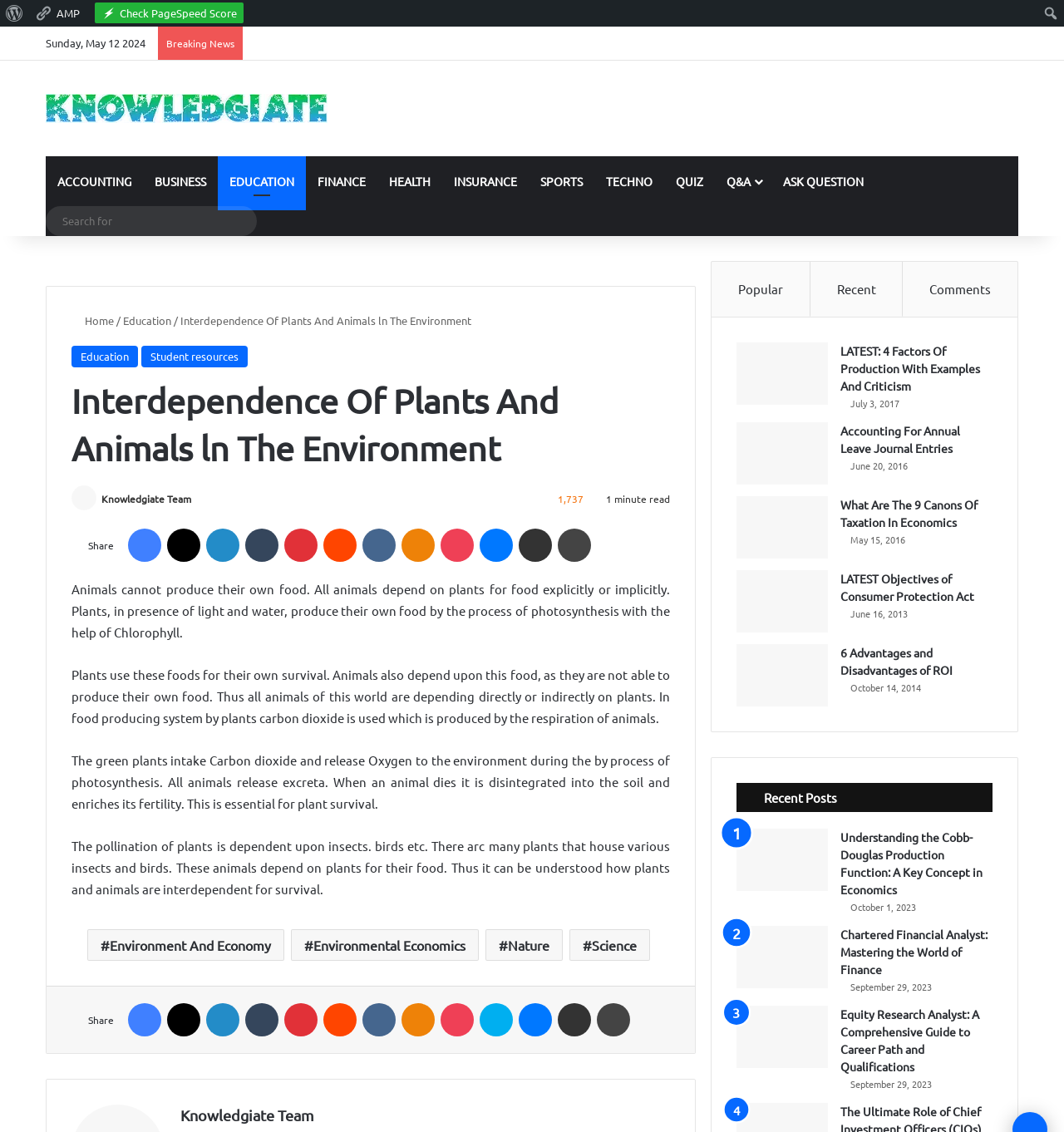Please mark the clickable region by giving the bounding box coordinates needed to complete this instruction: "Visit the Business Finance and Accounting Blog".

[0.043, 0.083, 0.308, 0.109]